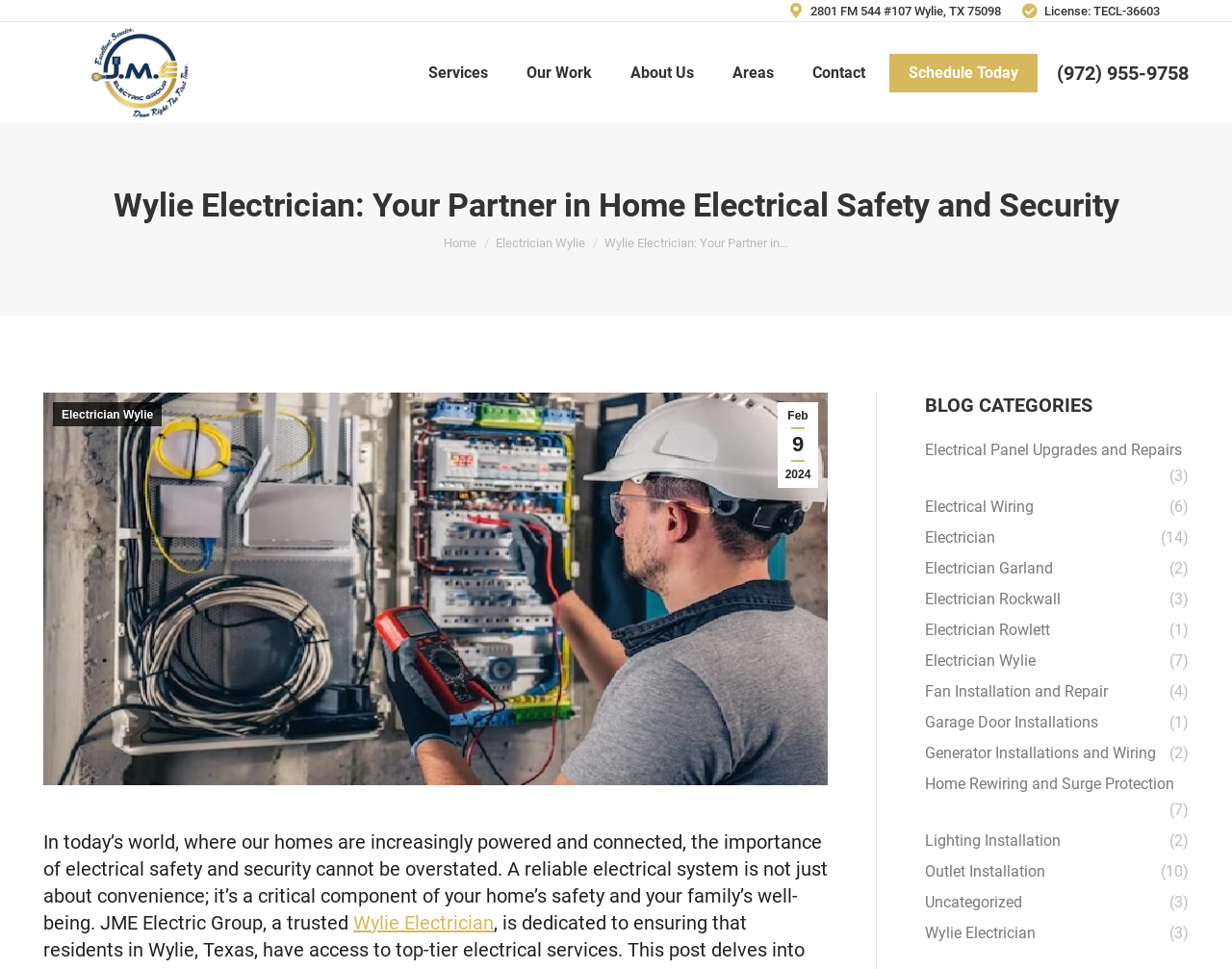Please specify the bounding box coordinates of the clickable region necessary for completing the following instruction: "Call the phone number". The coordinates must consist of four float numbers between 0 and 1, i.e., [left, top, right, bottom].

[0.858, 0.063, 0.965, 0.087]